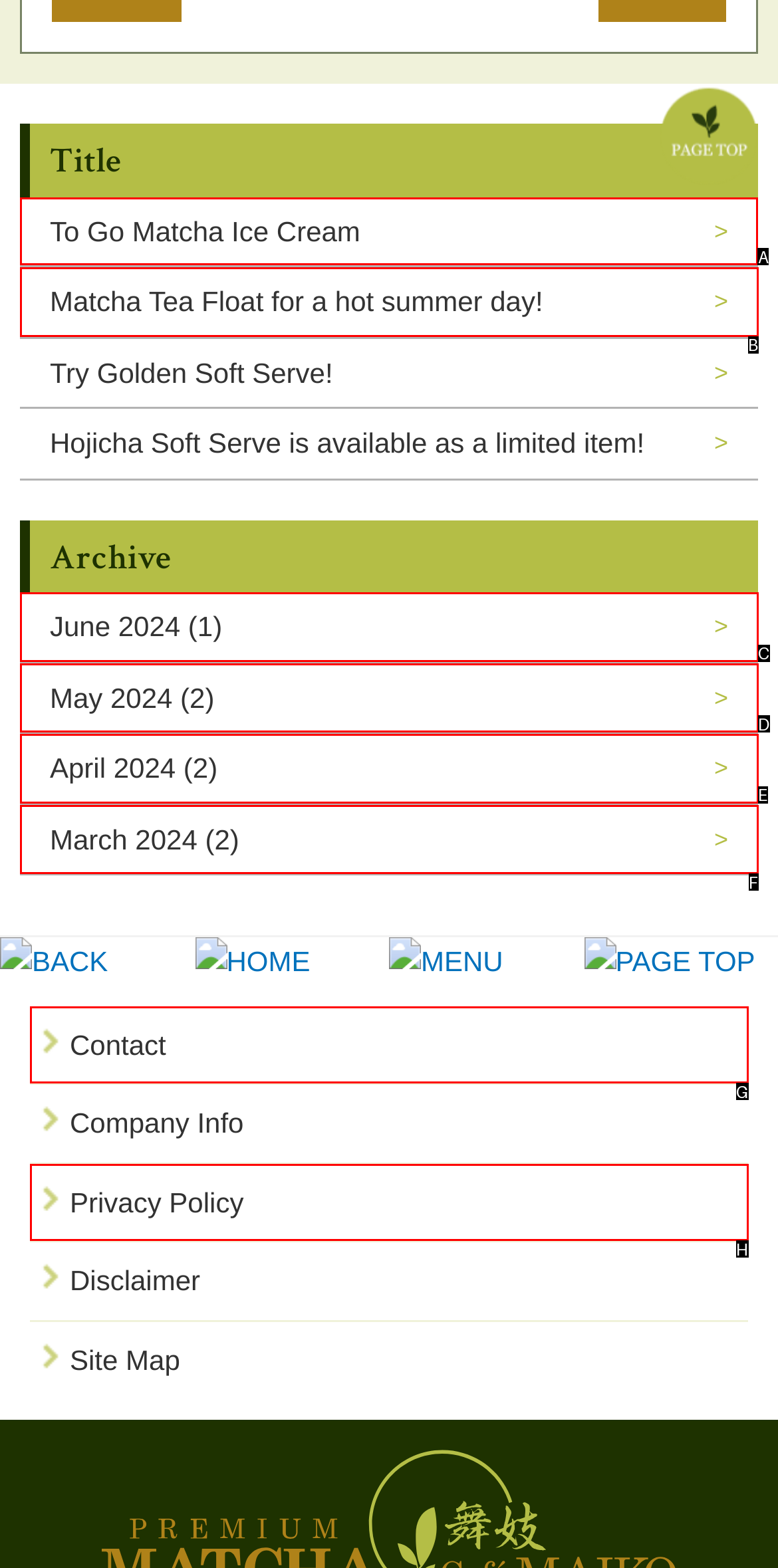Which UI element should be clicked to perform the following task: Click on To Go Matcha Ice Cream >? Answer with the corresponding letter from the choices.

A